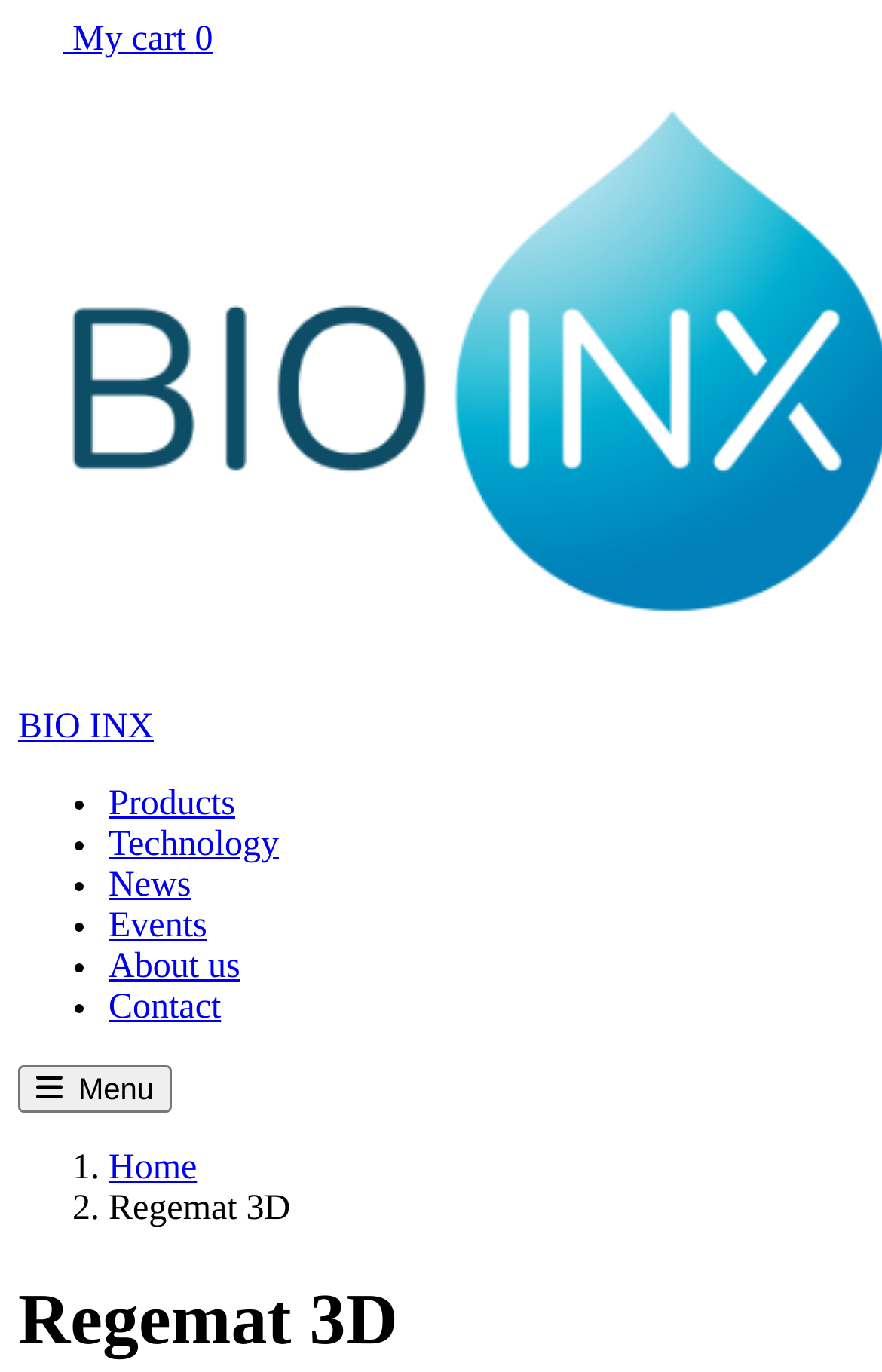Identify the bounding box coordinates of the area that should be clicked in order to complete the given instruction: "Go to Semigloss Design". The bounding box coordinates should be four float numbers between 0 and 1, i.e., [left, top, right, bottom].

None